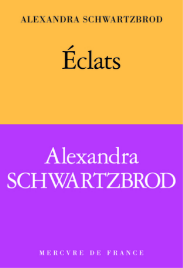Use a single word or phrase to answer the question:
What is the author's name?

Alexandra SCHWARTZBROD